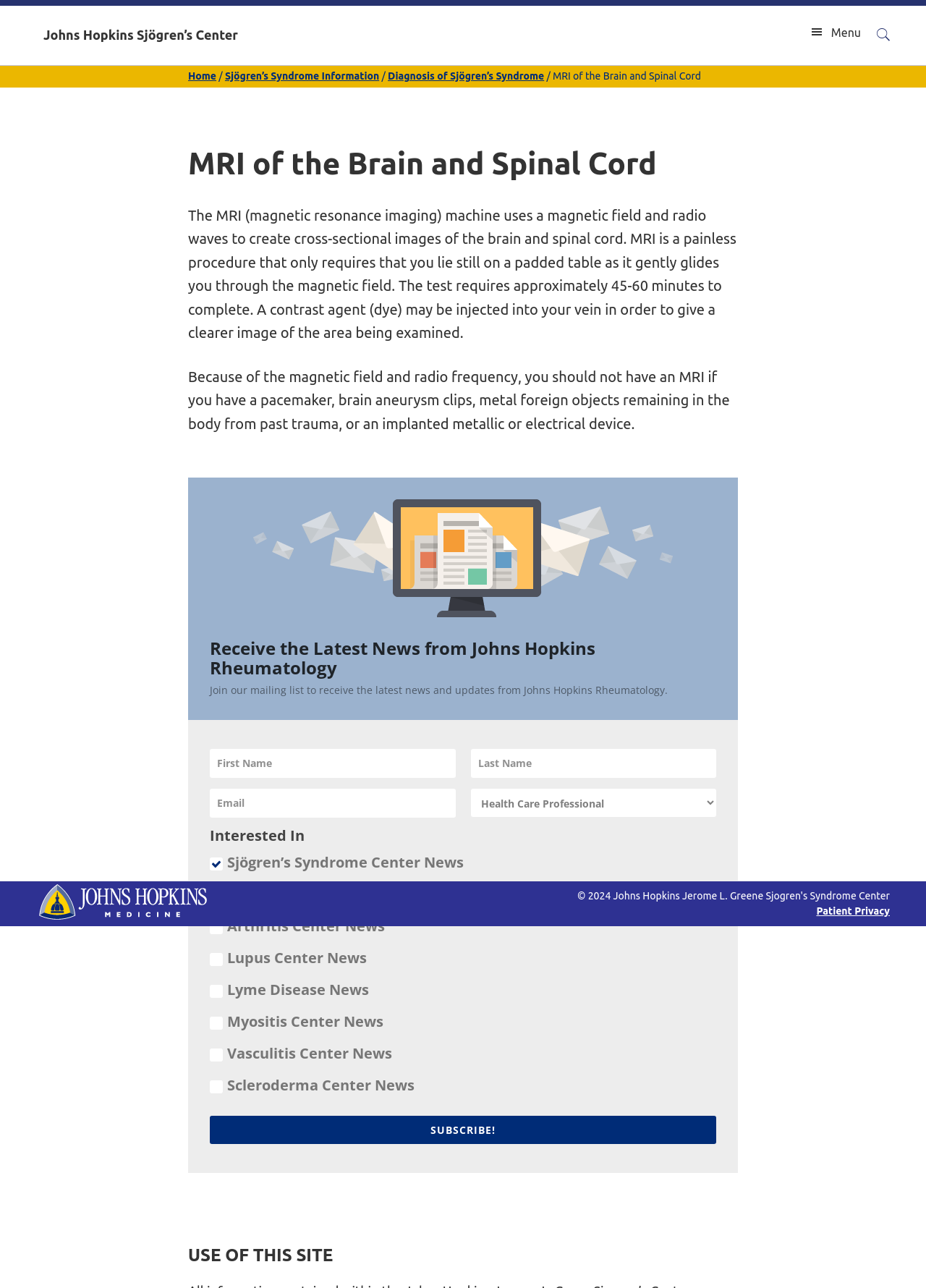Determine the bounding box for the UI element described here: "Home".

[0.203, 0.054, 0.234, 0.063]